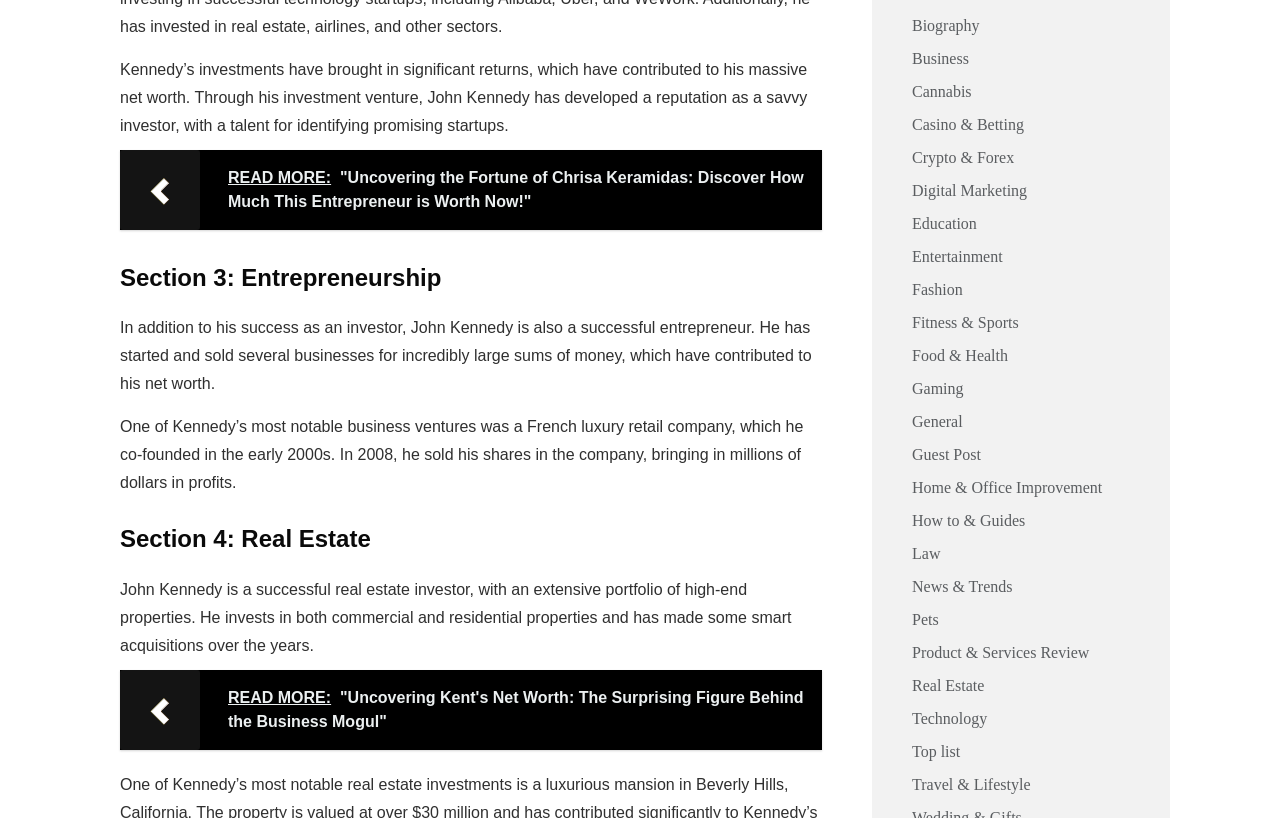Please give a concise answer to this question using a single word or phrase: 
What type of properties does John Kennedy invest in?

Commercial and residential